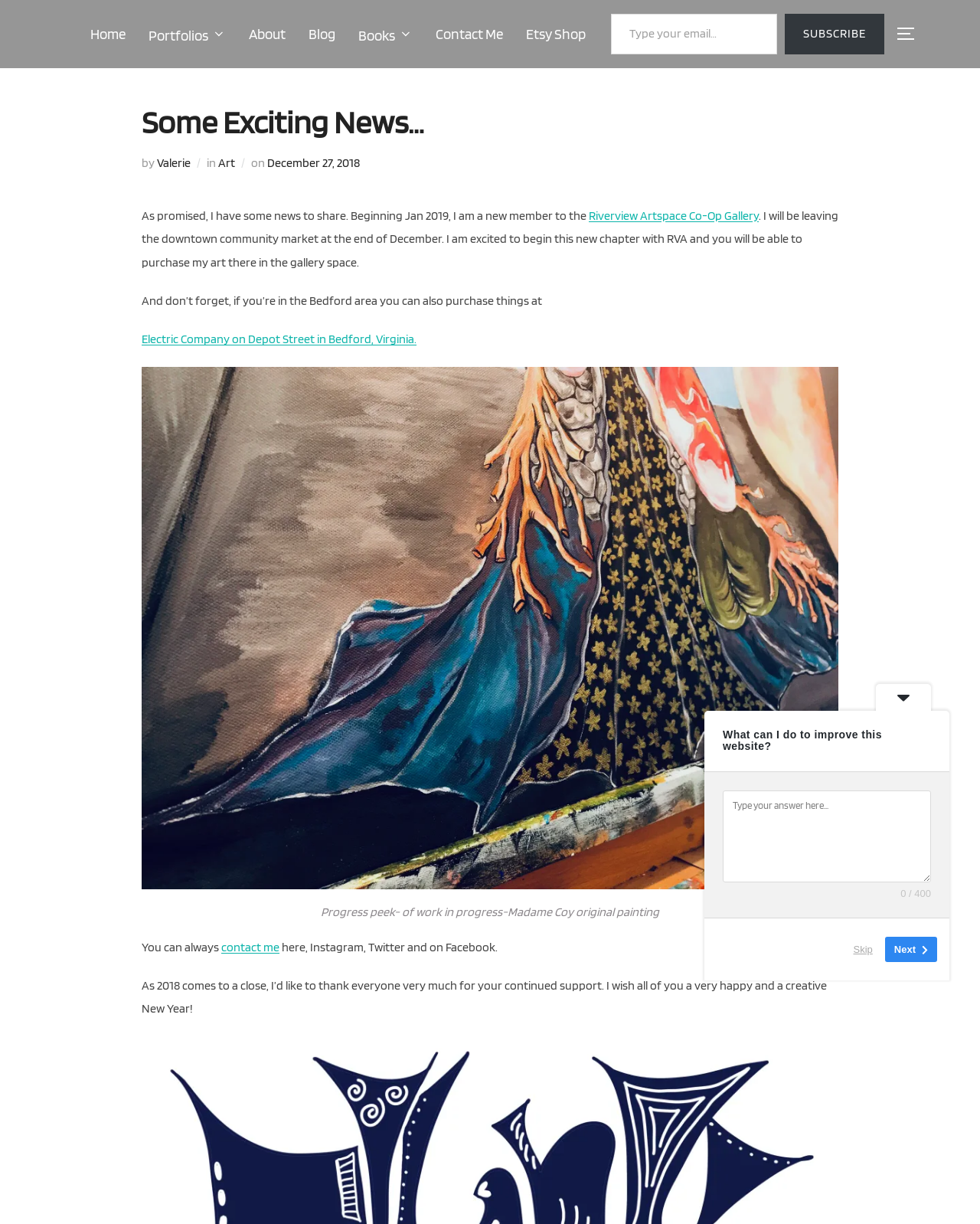Determine the bounding box coordinates for the area that should be clicked to carry out the following instruction: "Visit the Riverview Artspace Co-Op Gallery website".

[0.601, 0.17, 0.774, 0.182]